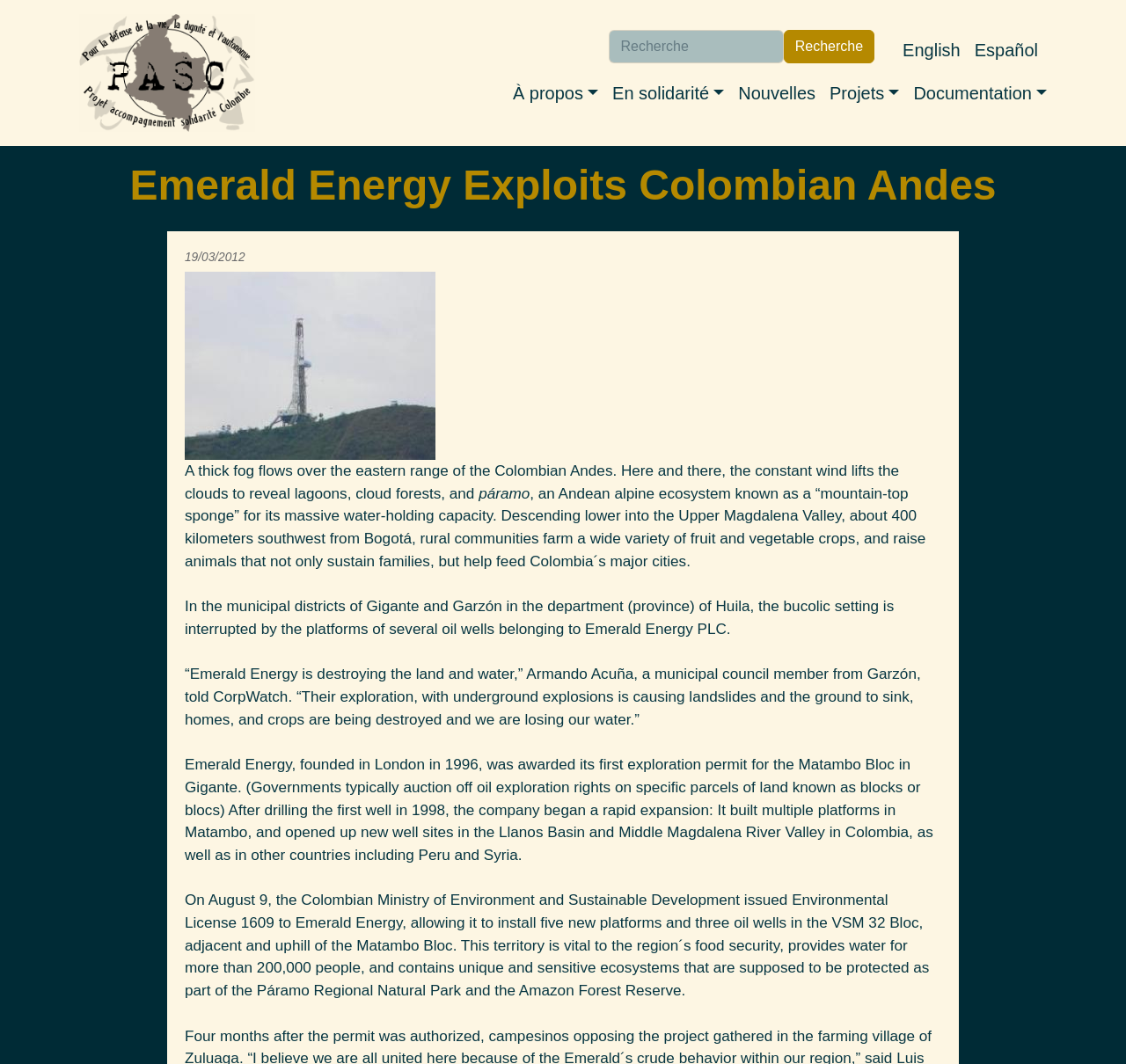Determine the main headline of the webpage and provide its text.

Emerald Energy Exploits Colombian Andes